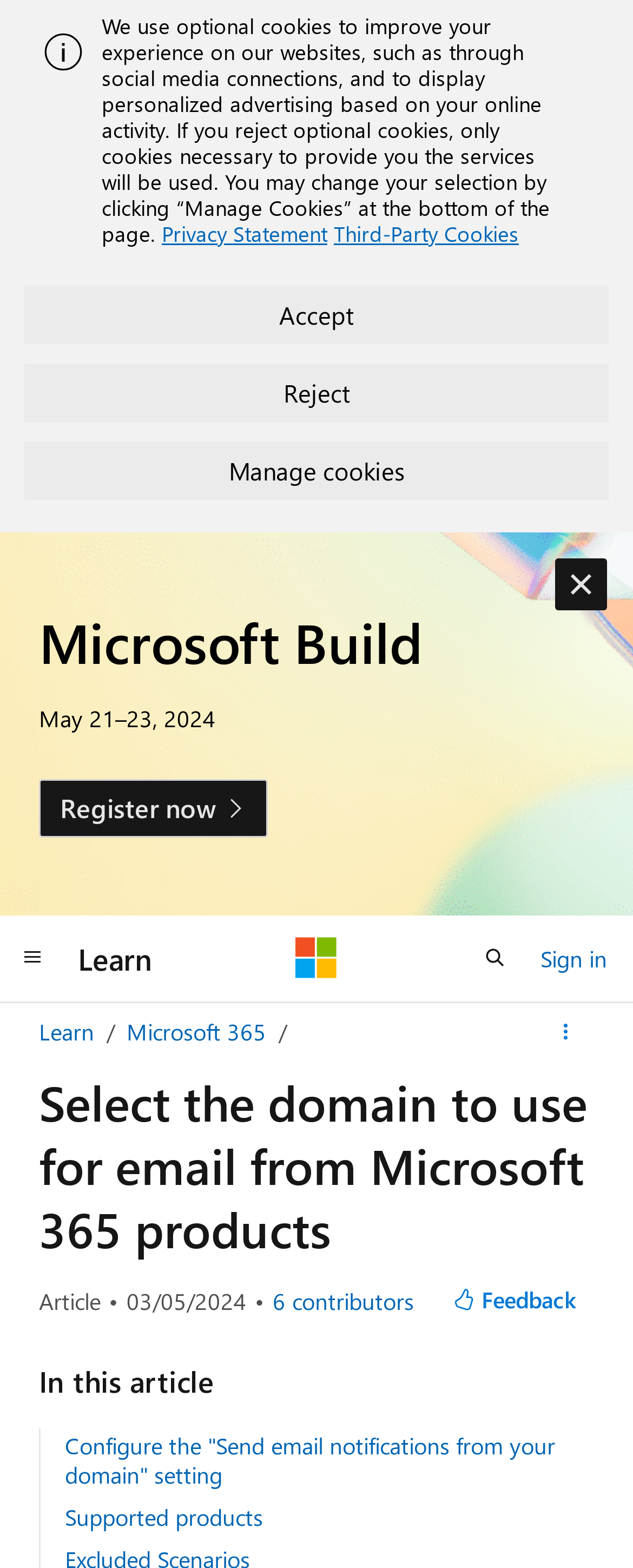Determine the bounding box coordinates for the region that must be clicked to execute the following instruction: "Learn about supported products".

[0.103, 0.958, 0.415, 0.977]